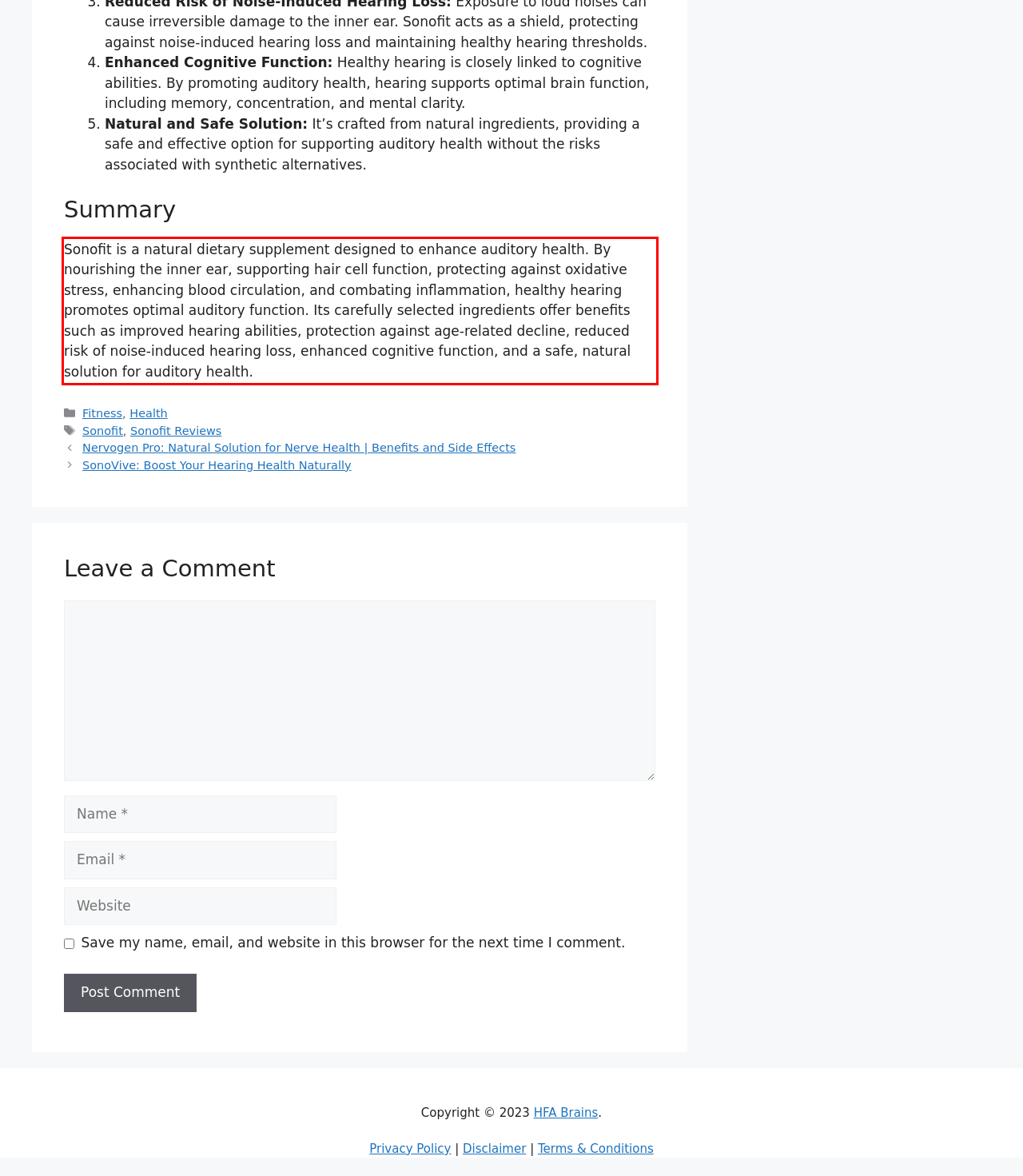Identify and extract the text within the red rectangle in the screenshot of the webpage.

Sonofit is a natural dietary supplement designed to enhance auditory health. By nourishing the inner ear, supporting hair cell function, protecting against oxidative stress, enhancing blood circulation, and combating inflammation, healthy hearing promotes optimal auditory function. Its carefully selected ingredients offer benefits such as improved hearing abilities, protection against age-related decline, reduced risk of noise-induced hearing loss, enhanced cognitive function, and a safe, natural solution for auditory health.